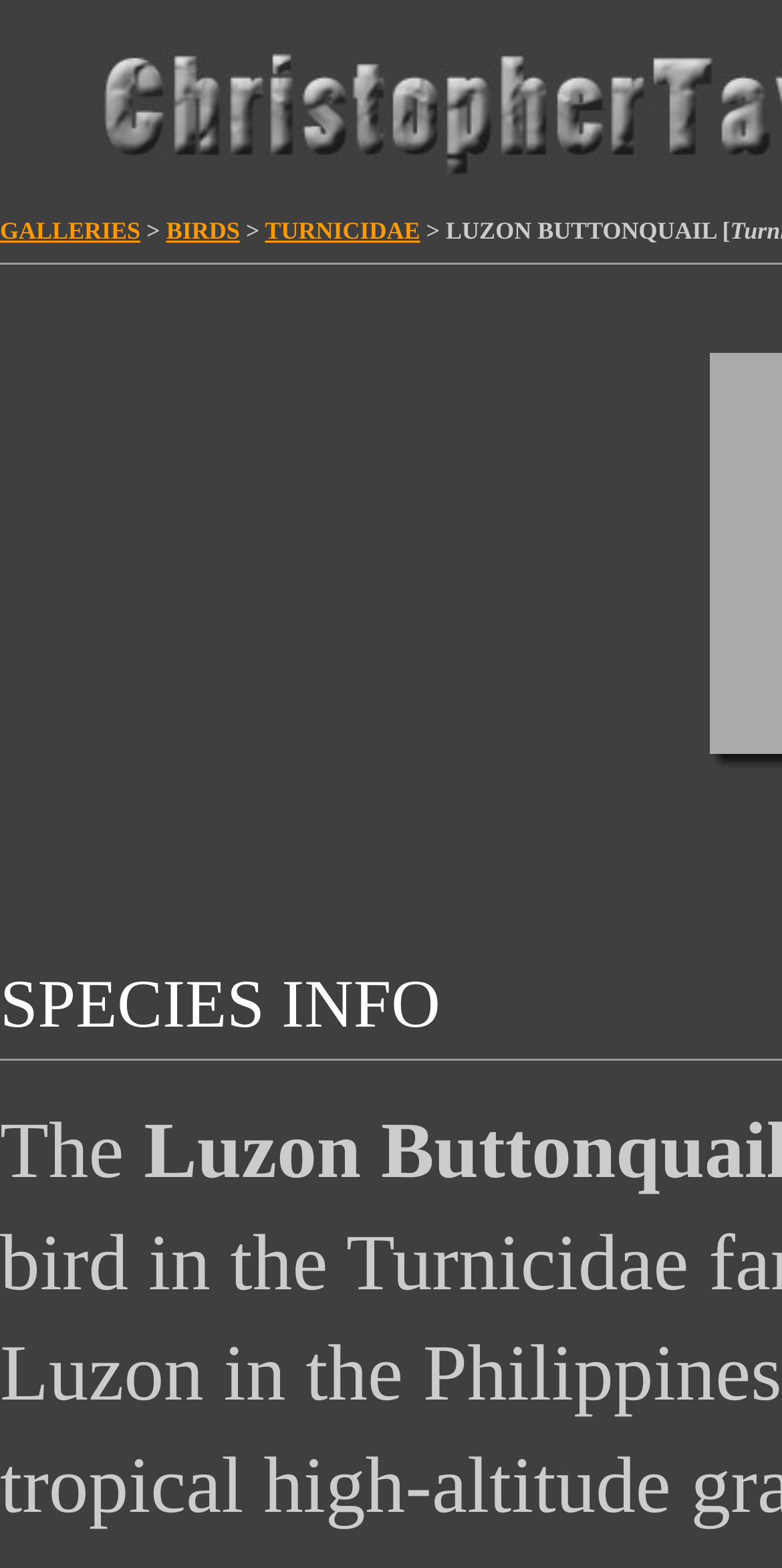What is the name of the photographer?
Refer to the image and give a detailed answer to the question.

The name 'Christopher Taylor' is mentioned in the meta description, indicating that he is the photographer behind the website's content.